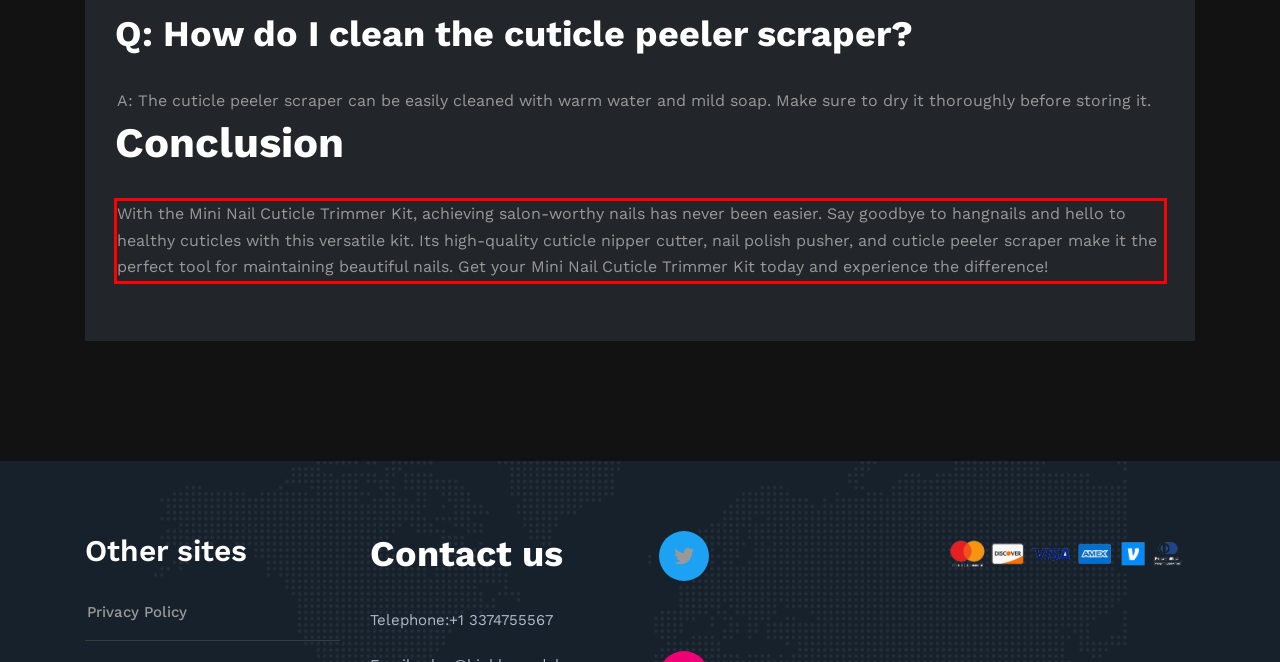There is a UI element on the webpage screenshot marked by a red bounding box. Extract and generate the text content from within this red box.

With the Mini Nail Cuticle Trimmer Kit, achieving salon-worthy nails has never been easier. Say goodbye to hangnails and hello to healthy cuticles with this versatile kit. Its high-quality cuticle nipper cutter, nail polish pusher, and cuticle peeler scraper make it the perfect tool for maintaining beautiful nails. Get your Mini Nail Cuticle Trimmer Kit today and experience the difference!